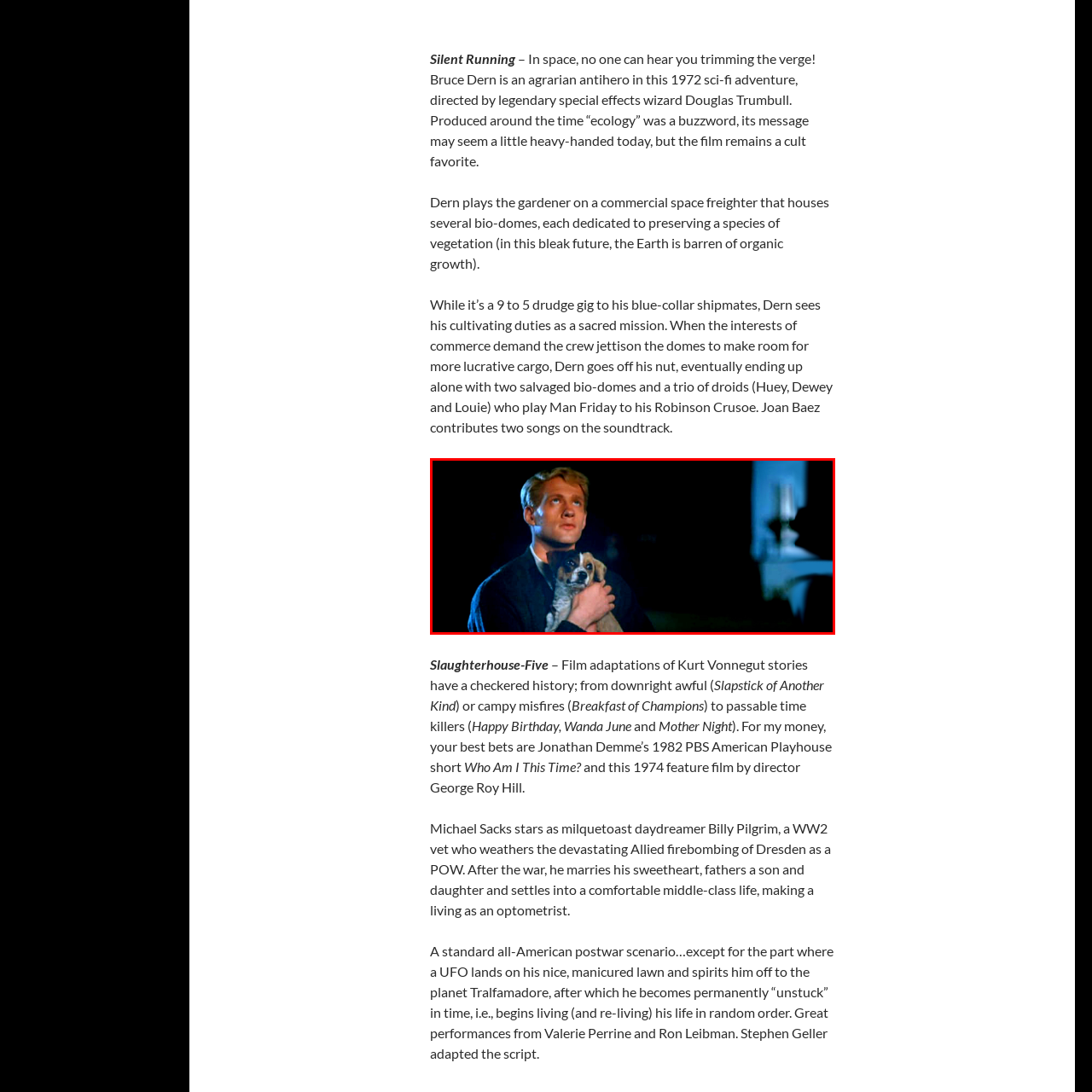Observe the image inside the red bounding box and answer briefly using a single word or phrase: What is the setting of the scene?

A dimly lit backdrop